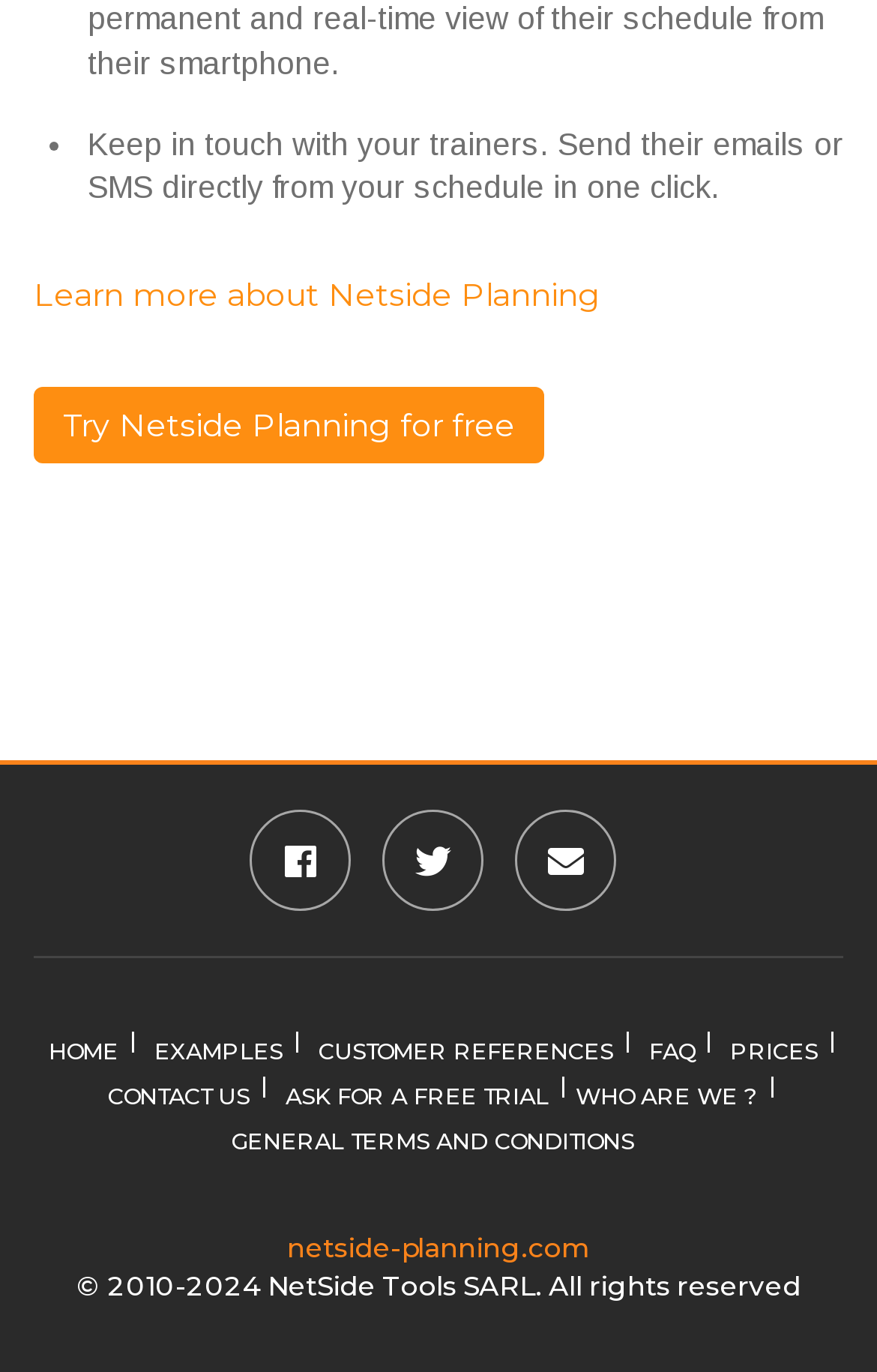Specify the bounding box coordinates of the area to click in order to execute this command: 'Easily manage your online training schedule'. The coordinates should consist of four float numbers ranging from 0 to 1, and should be formatted as [left, top, right, bottom].

[0.038, 0.54, 0.962, 0.57]